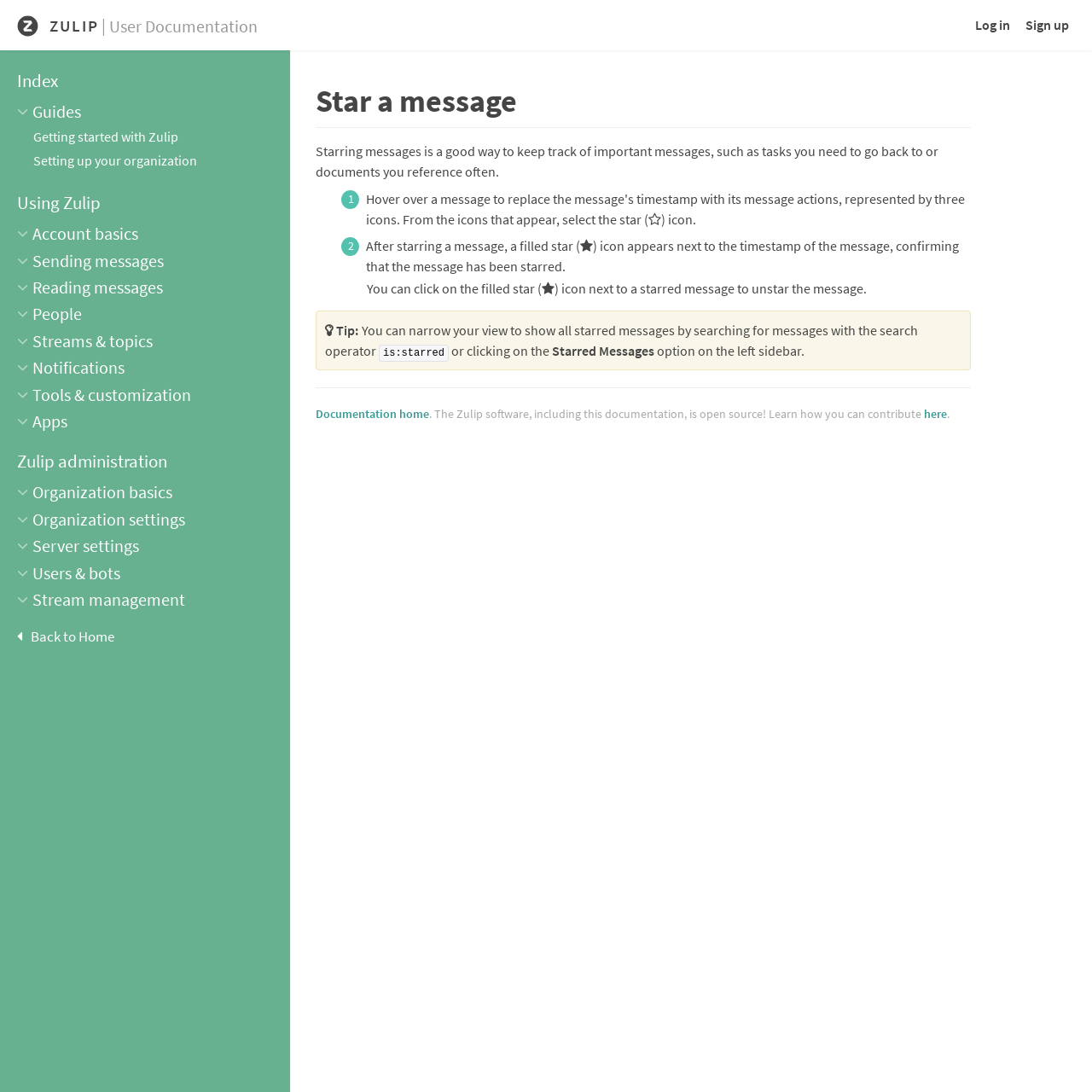Specify the bounding box coordinates (top-left x, top-left y, bottom-right x, bottom-right y) of the UI element in the screenshot that matches this description: Back to Home

[0.016, 0.574, 0.25, 0.594]